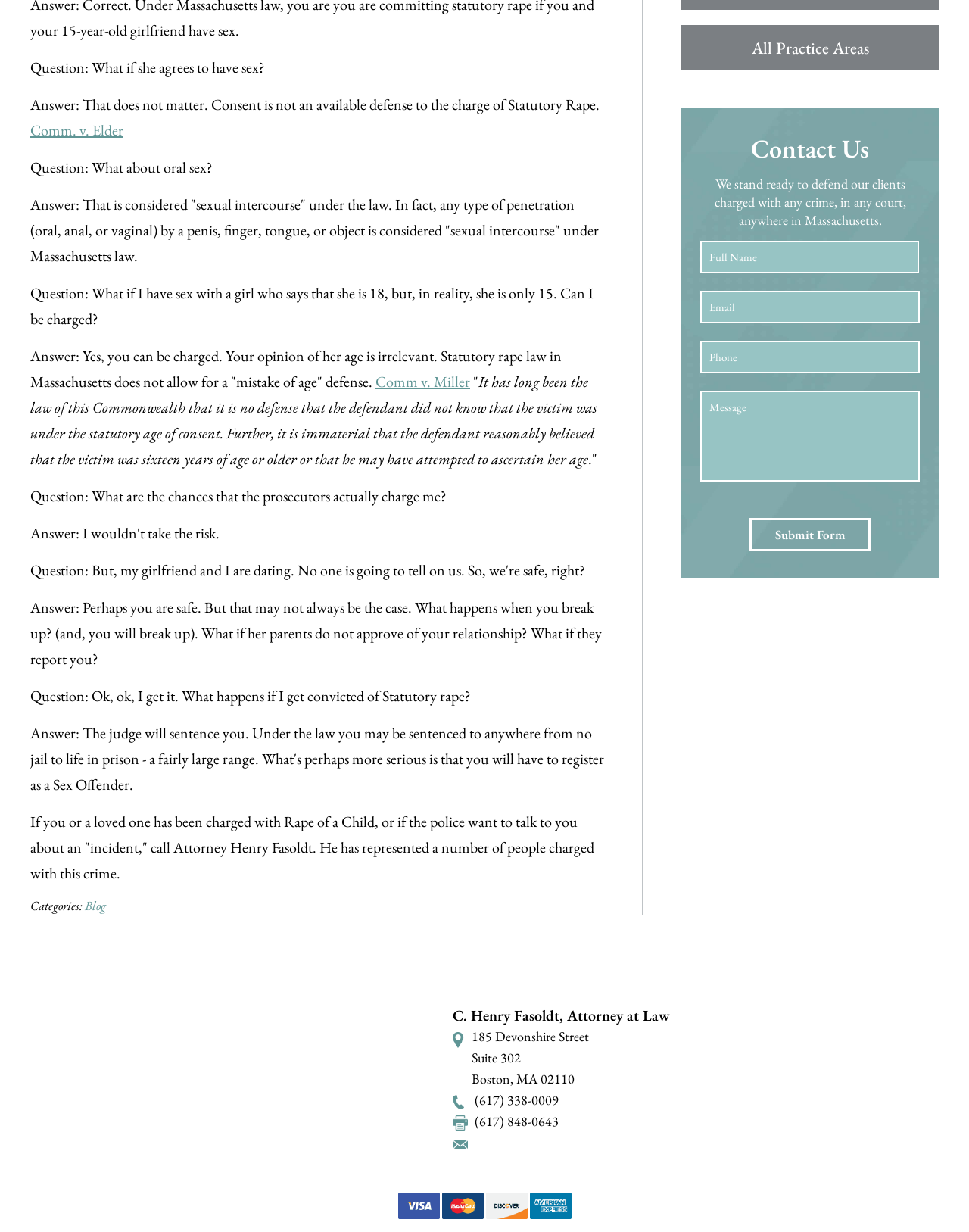Return the bounding box coordinates of the UI element that corresponds to this description: "name="input_2" placeholder="Email"". The coordinates must be given as four float numbers in the range of 0 and 1, [left, top, right, bottom].

[0.723, 0.236, 0.949, 0.262]